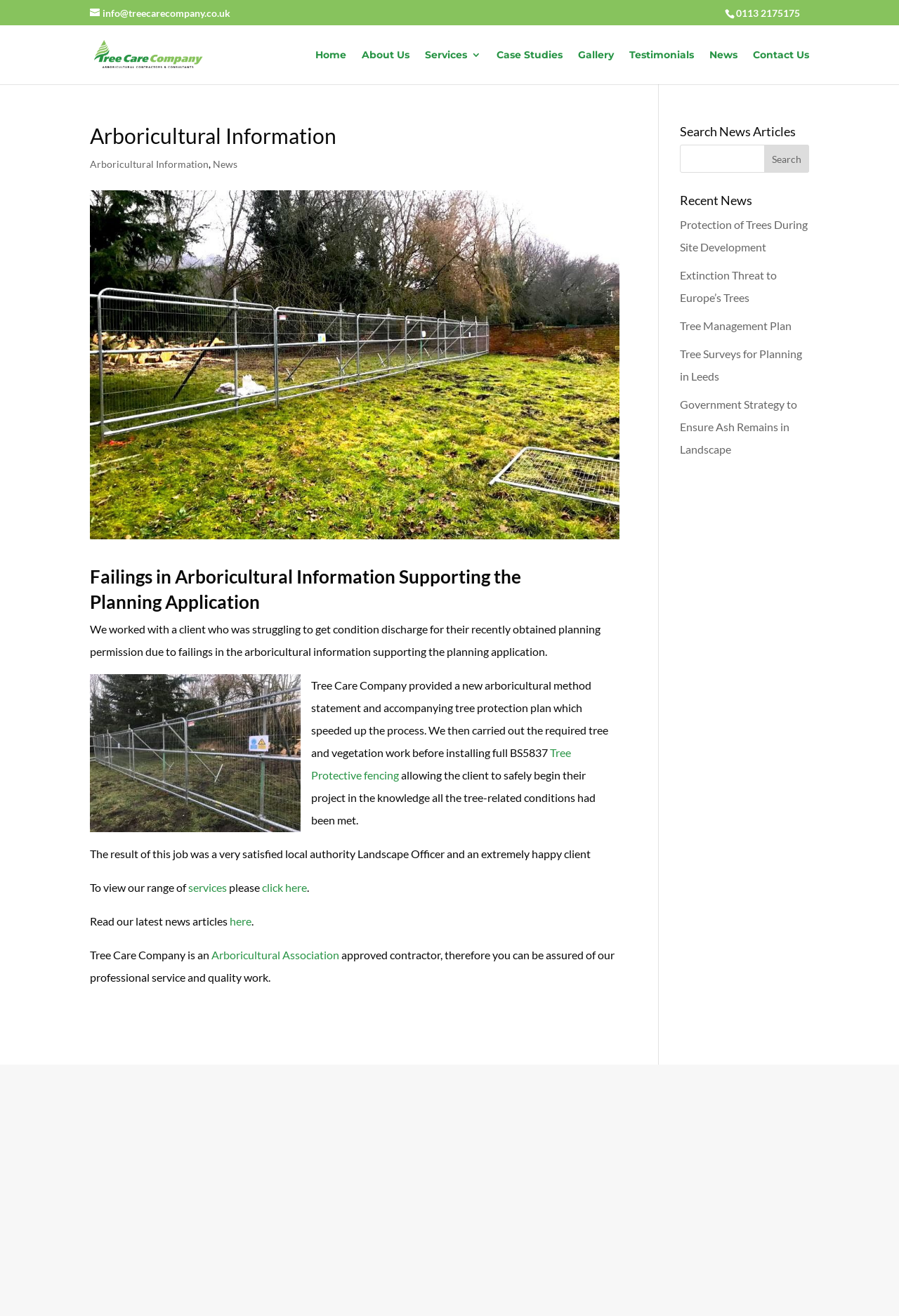Please specify the bounding box coordinates of the element that should be clicked to execute the given instruction: 'Read more about 'Arboricultural Information''. Ensure the coordinates are four float numbers between 0 and 1, expressed as [left, top, right, bottom].

[0.1, 0.12, 0.232, 0.129]